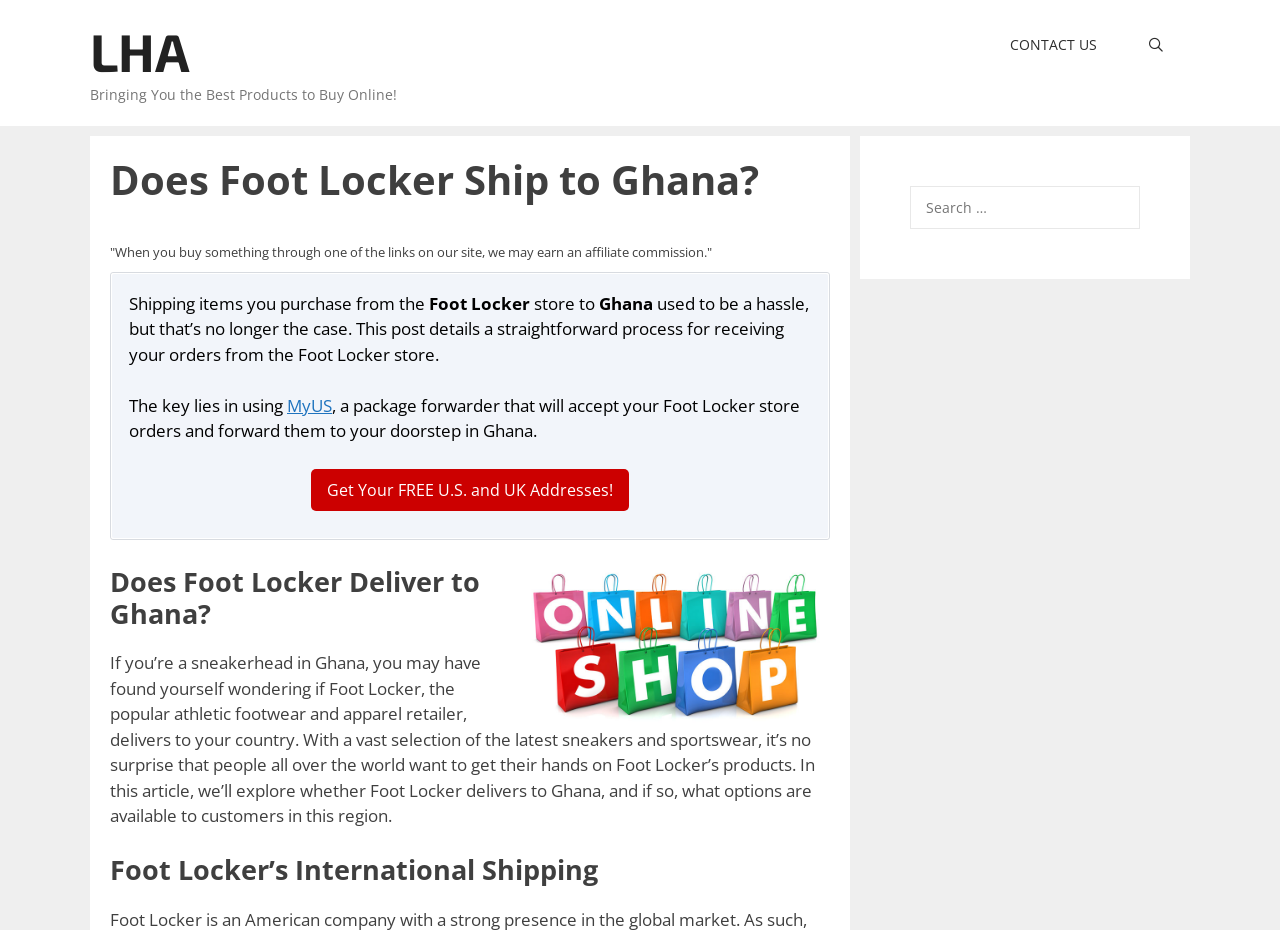Generate a detailed explanation of the webpage's features and information.

The webpage is about shipping Foot Locker items to Ghana. At the top left, there is a link "LHA" and a static text "Bringing You the Best Products to Buy Online!" next to it. On the top right, there are two links, "CONTACT US" and "Open Search Bar". 

Below the top section, there is a main content area. The title of the article "Does Foot Locker Ship to Ghana?" is prominently displayed. The article explains that shipping items from Foot Locker to Ghana used to be a hassle, but it's no longer the case. It provides a straightforward process for receiving orders from Foot Locker store using a package forwarder called MyUS. 

The article is divided into sections, including "Does Foot Locker Deliver to Ghana?" and "Foot Locker’s International Shipping". There are several paragraphs of text that provide detailed information about Foot Locker's shipping policies and options for customers in Ghana. 

On the right side of the page, there is a complementary section with a search box that allows users to search for specific topics. There is also an image of an online shop bag below the search box.